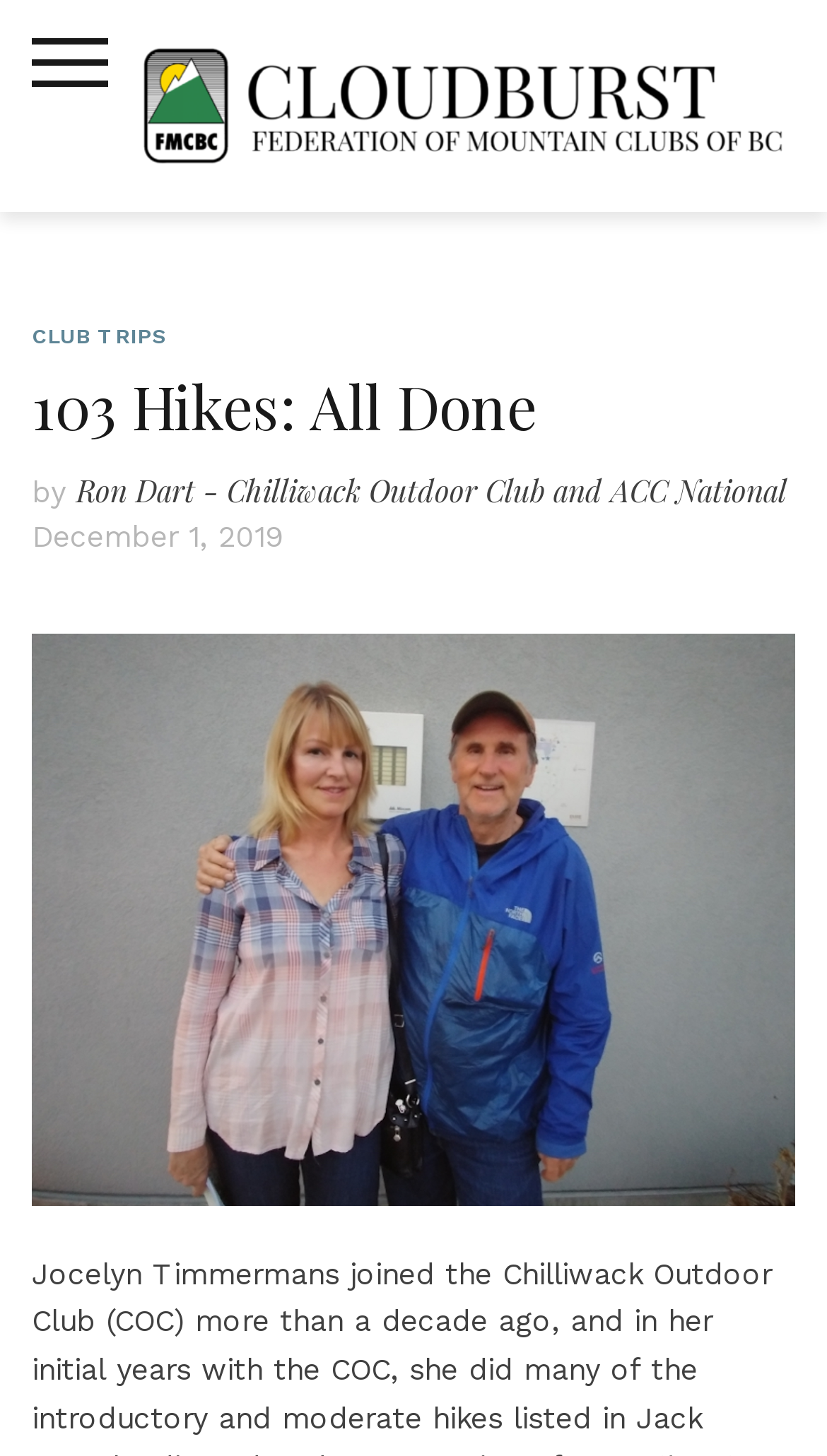Find and generate the main title of the webpage.

103 Hikes: All Done